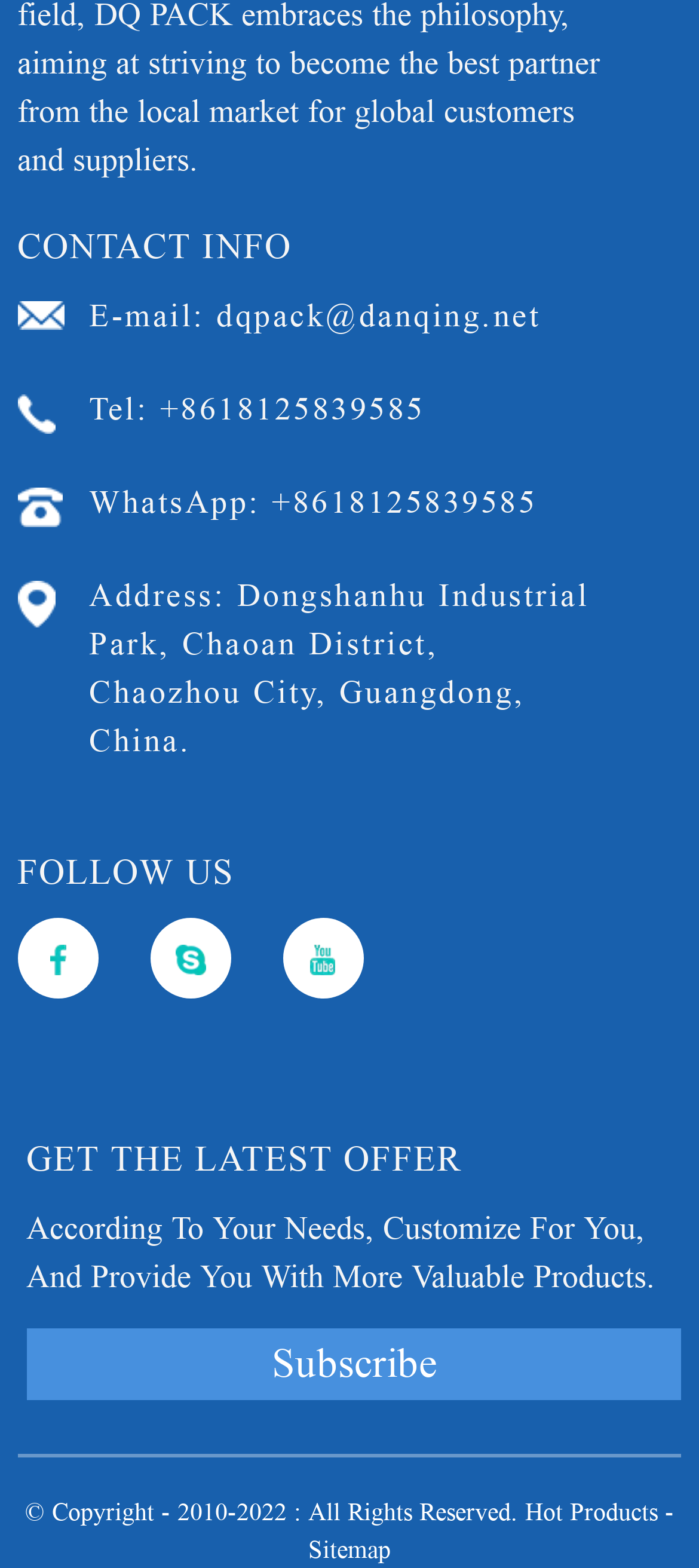Determine the bounding box coordinates of the clickable region to follow the instruction: "View contact email".

[0.128, 0.19, 0.774, 0.213]